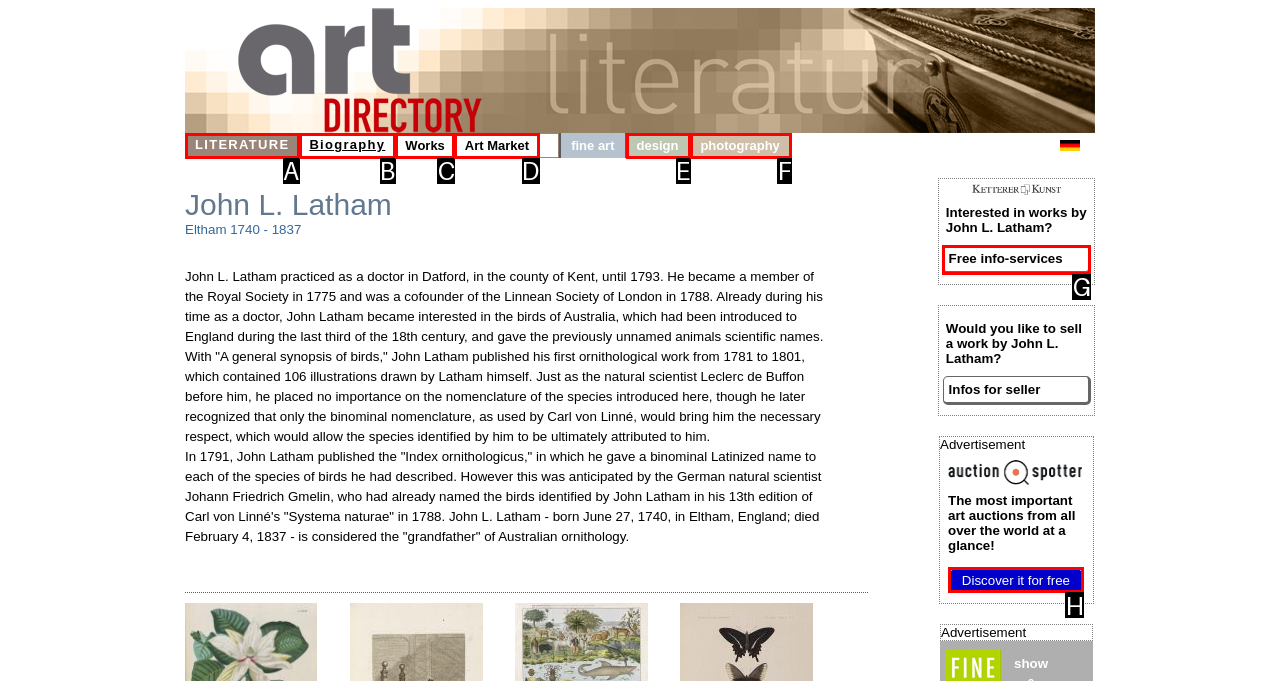Find the HTML element that corresponds to the description: photography. Indicate your selection by the letter of the appropriate option.

F